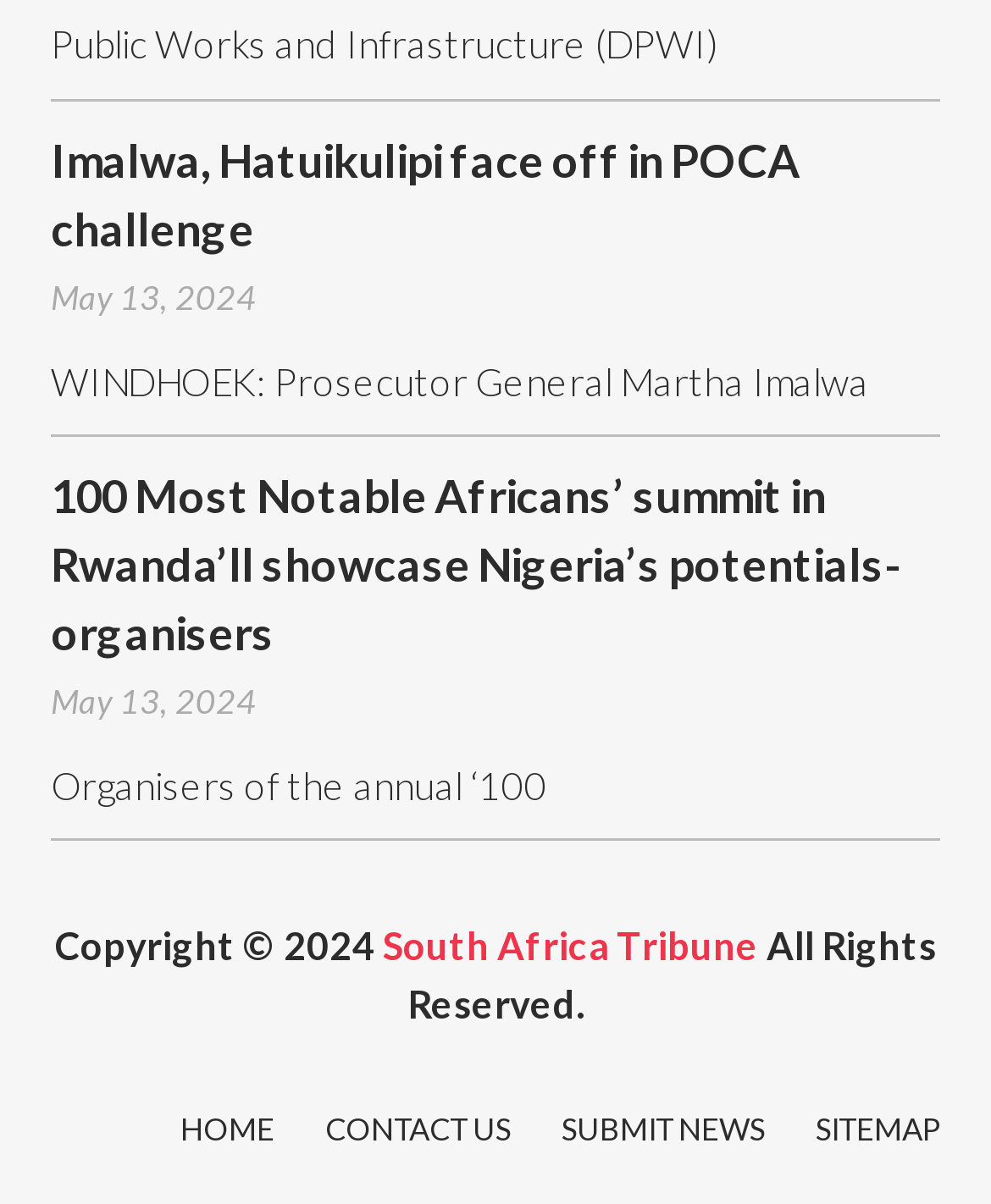Please provide a one-word or phrase answer to the question: 
How many articles are on this webpage?

2